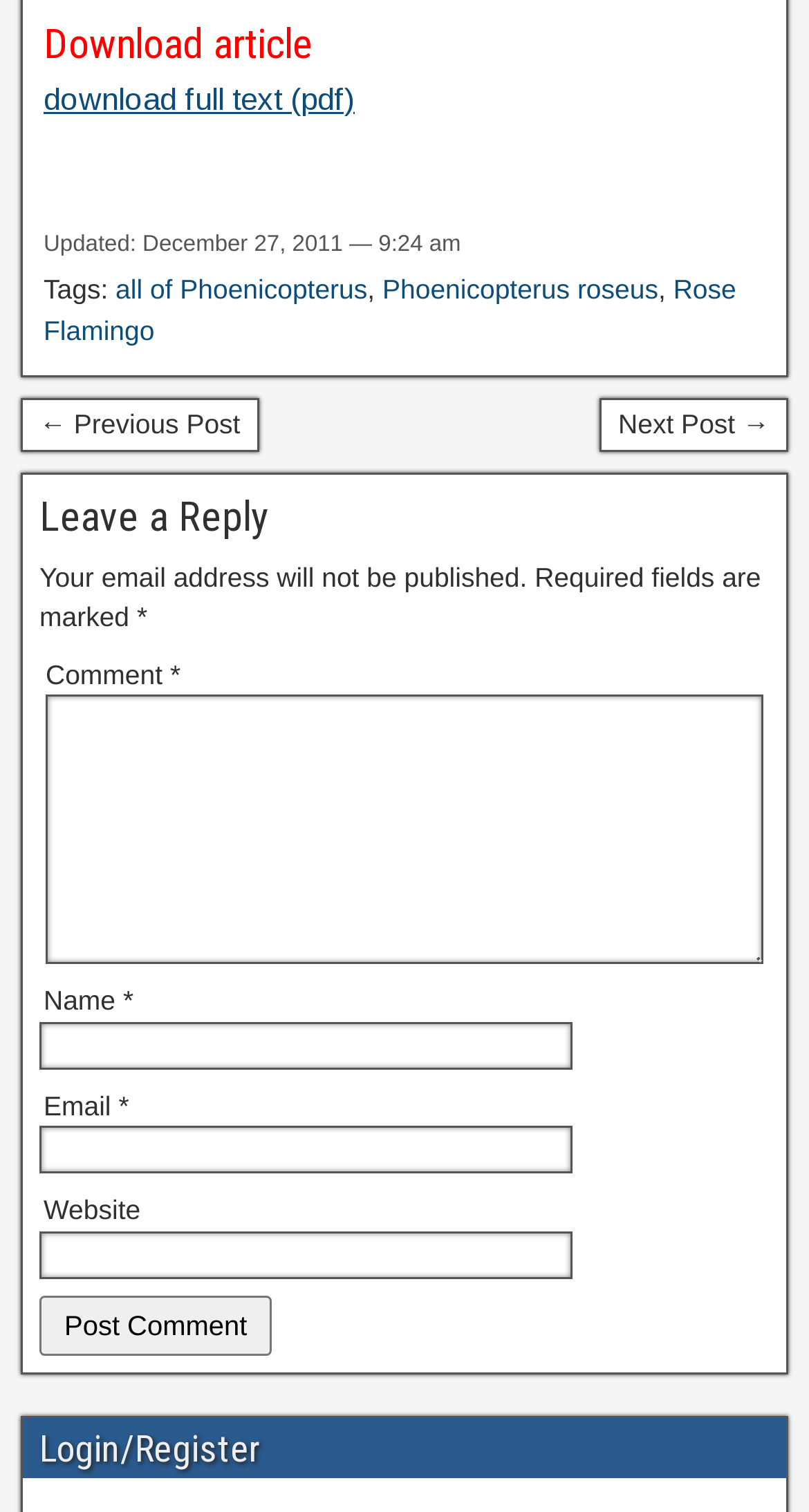Provide a brief response to the question below using one word or phrase:
What is the purpose of the 'Post Comment' button?

To submit a comment